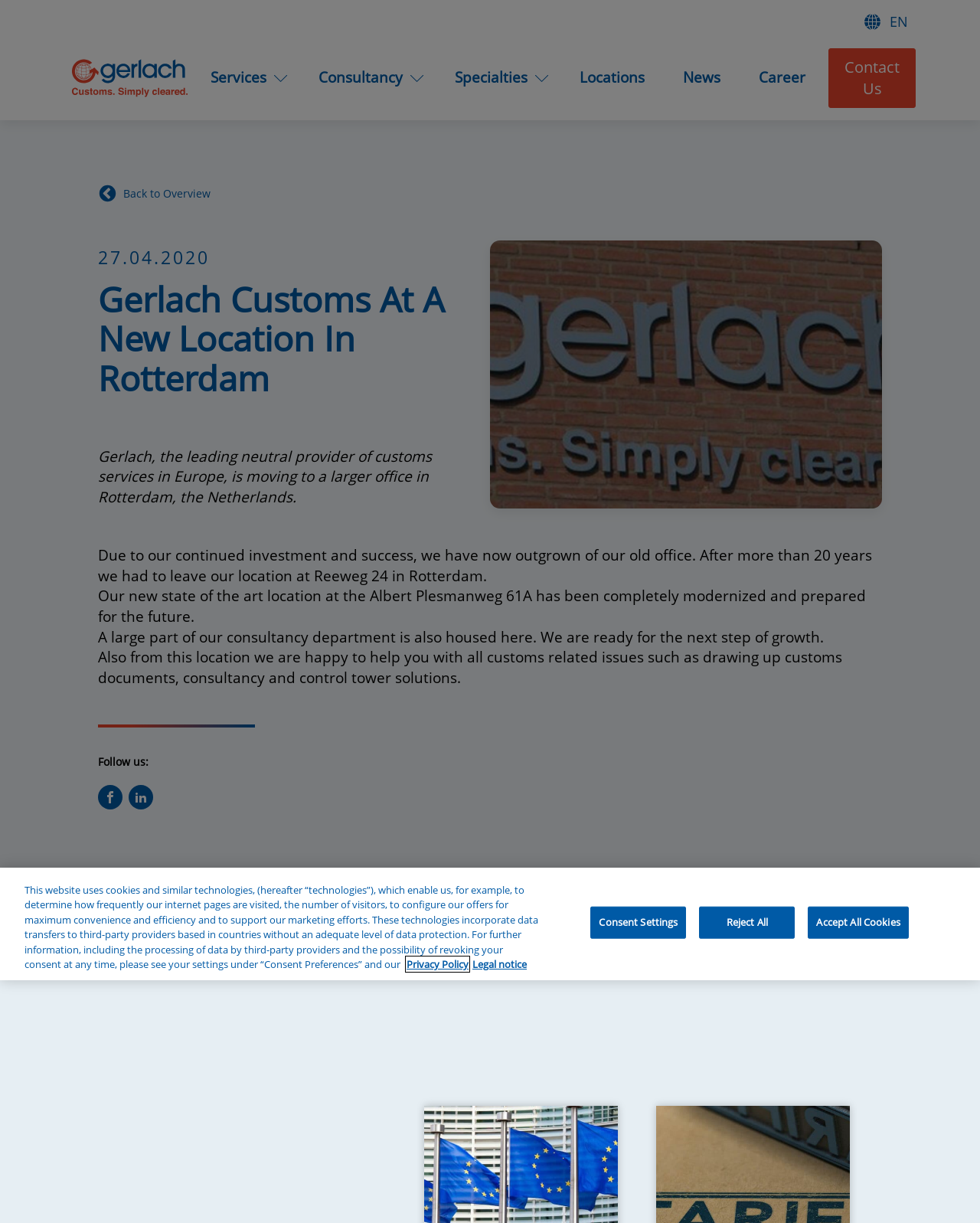Please identify the bounding box coordinates of the clickable region that I should interact with to perform the following instruction: "Click the 'Visit our Facebook' link". The coordinates should be expressed as four float numbers between 0 and 1, i.e., [left, top, right, bottom].

[0.1, 0.642, 0.125, 0.662]